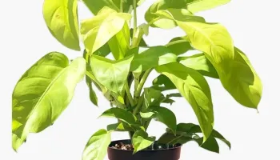What is a benefit of having this plant?
Using the information from the image, provide a comprehensive answer to the question.

The caption highlights that this particular variety of Philodendron is celebrated not only for its aesthetic appeal but also for its air-purifying qualities, contributing to a healthier living environment.